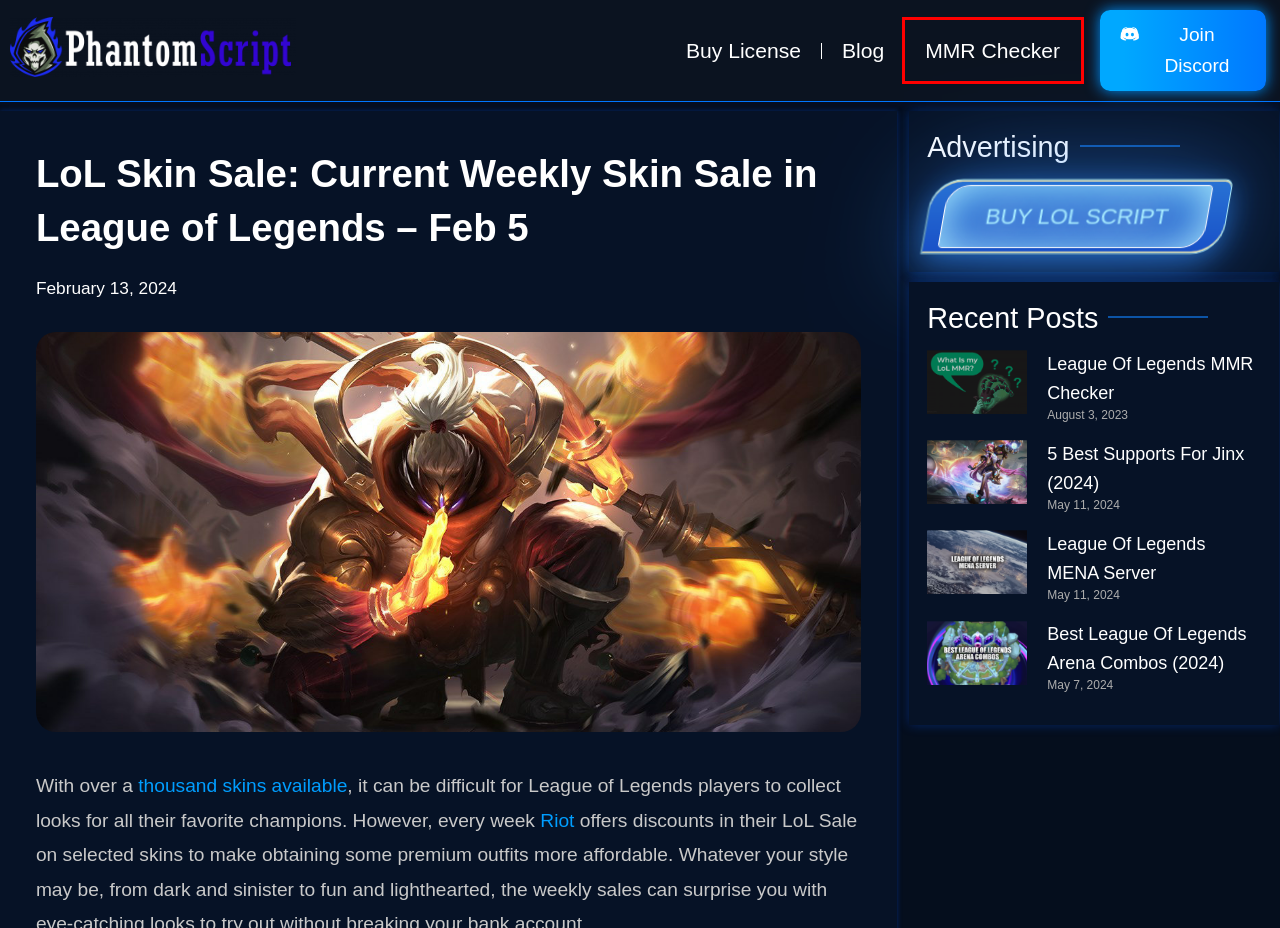Given a screenshot of a webpage with a red rectangle bounding box around a UI element, select the best matching webpage description for the new webpage that appears after clicking the highlighted element. The candidate descriptions are:
A. League Of Legends MENA Server
B. Best League Of Legends Arena Combos (2024)
C. Write For Us - Submit A Guest Post In Our Gaming Blog
D. League Of Legends MMR Checker | What Is My MMR?
E. PhantomScript | Undetected LoL Script | Works With Vanguard
F. 5 Best Supports For Jinx (2024)
G. League Of Legends Blog - Learn To Play In LoL
H. Top Of The Top: Best Top Lane Champions In Patch 13.24

D